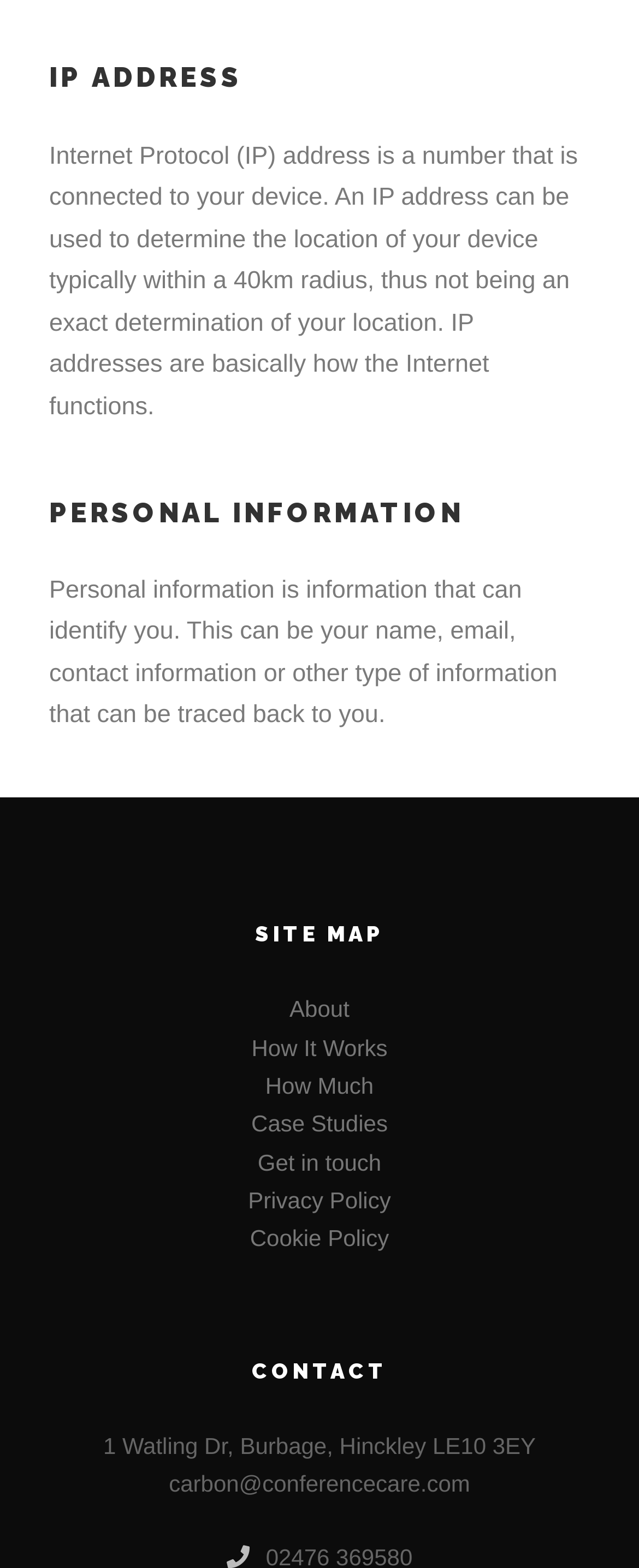How can you get in touch with the company?
Using the image as a reference, give a one-word or short phrase answer.

Through email